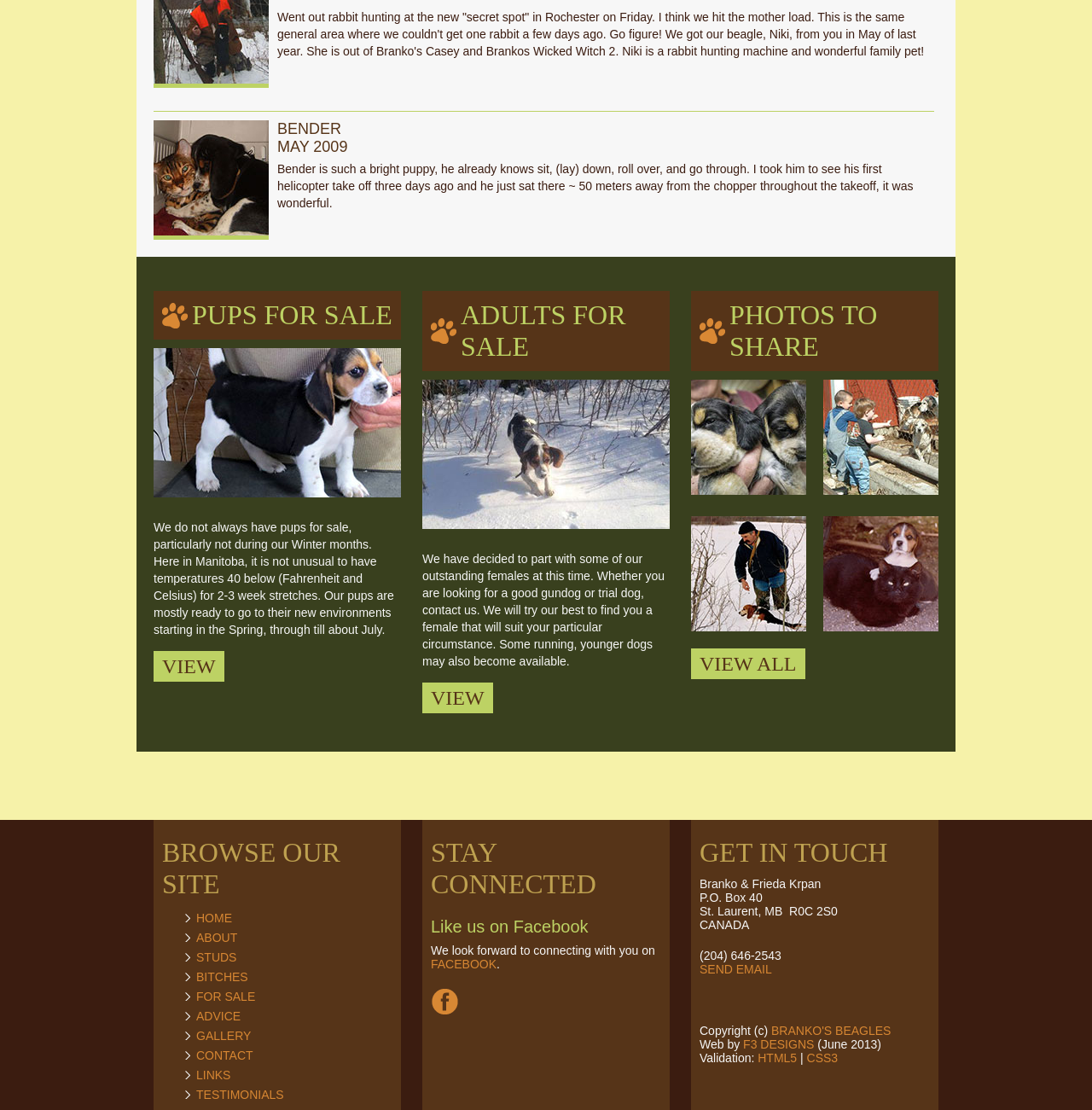Given the element description "F3 Designs" in the screenshot, predict the bounding box coordinates of that UI element.

[0.681, 0.935, 0.746, 0.947]